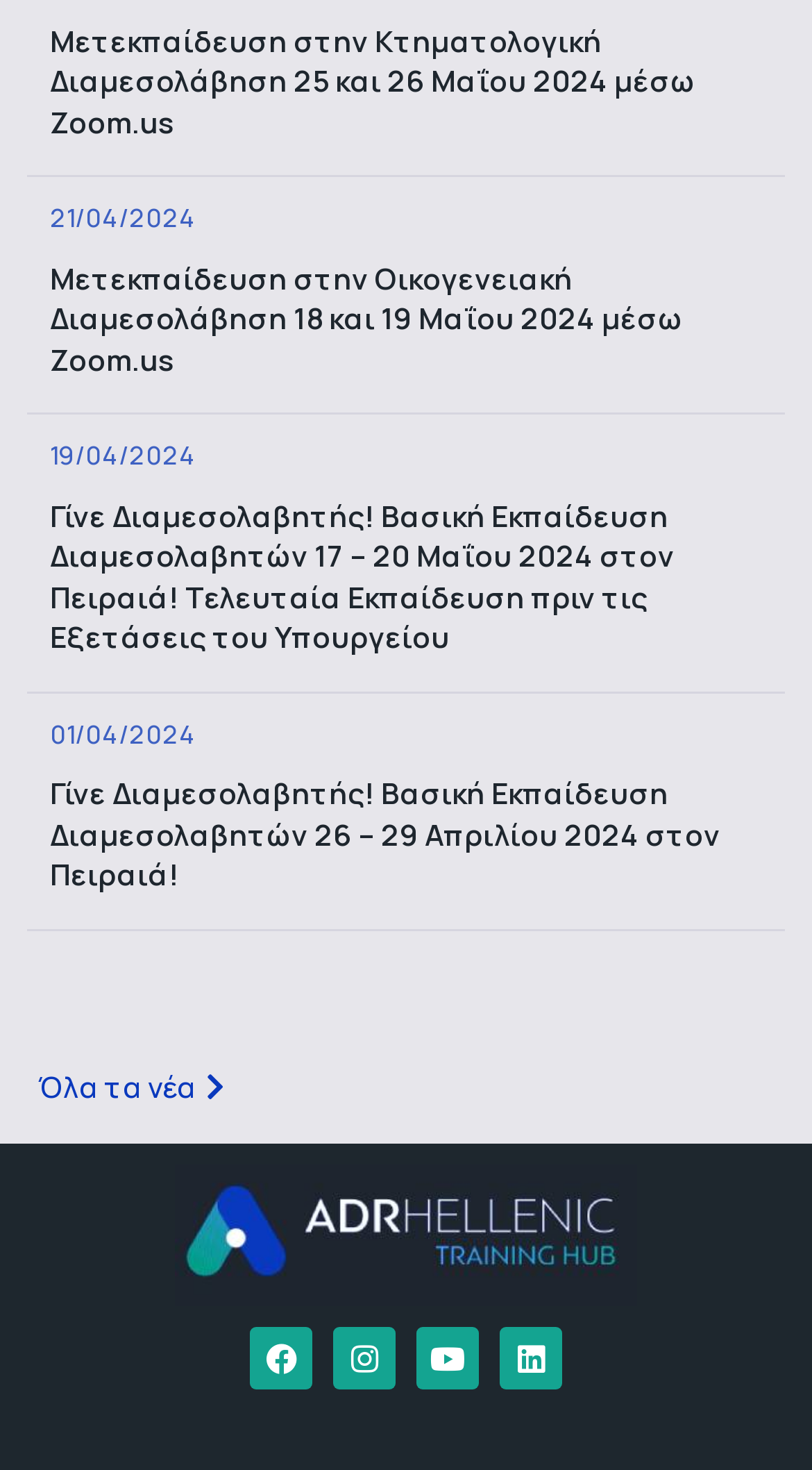Identify the bounding box coordinates of the region that needs to be clicked to carry out this instruction: "Visit Facebook page". Provide these coordinates as four float numbers ranging from 0 to 1, i.e., [left, top, right, bottom].

[0.308, 0.903, 0.385, 0.945]